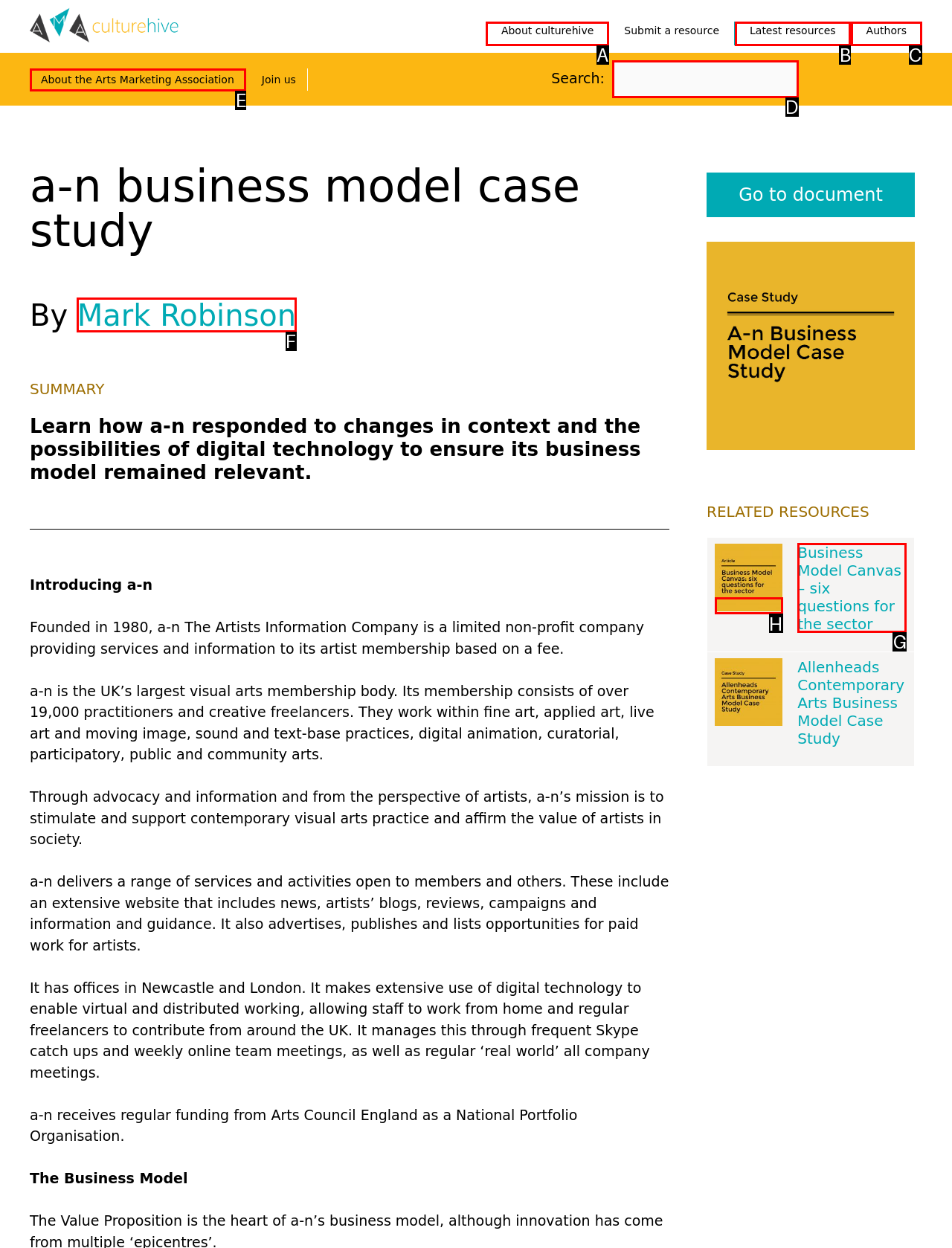Determine which option should be clicked to carry out this task: Click the 'Home' link
State the letter of the correct choice from the provided options.

None